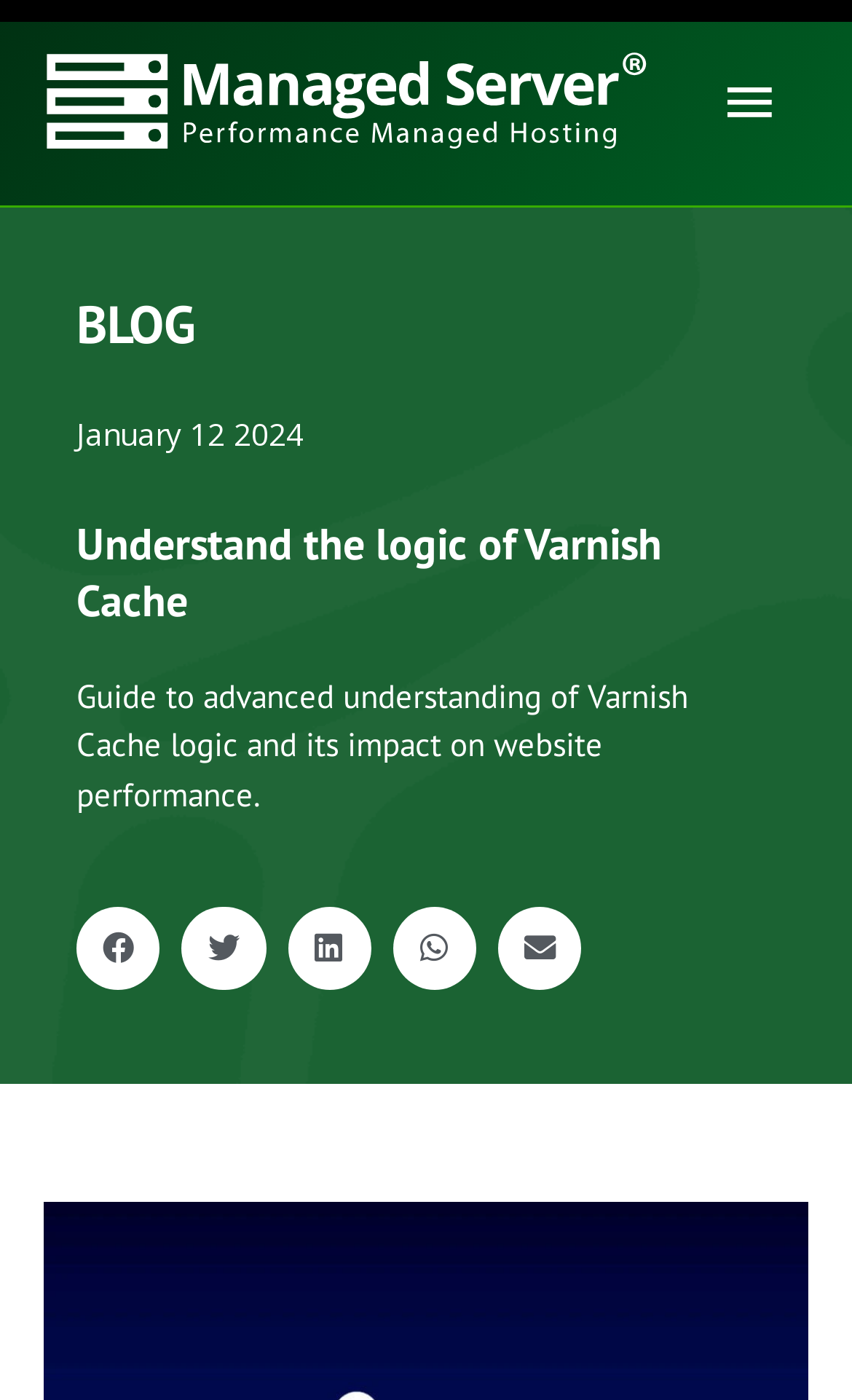What is the title or heading displayed on the webpage?

Understand the logic of Varnish Cache